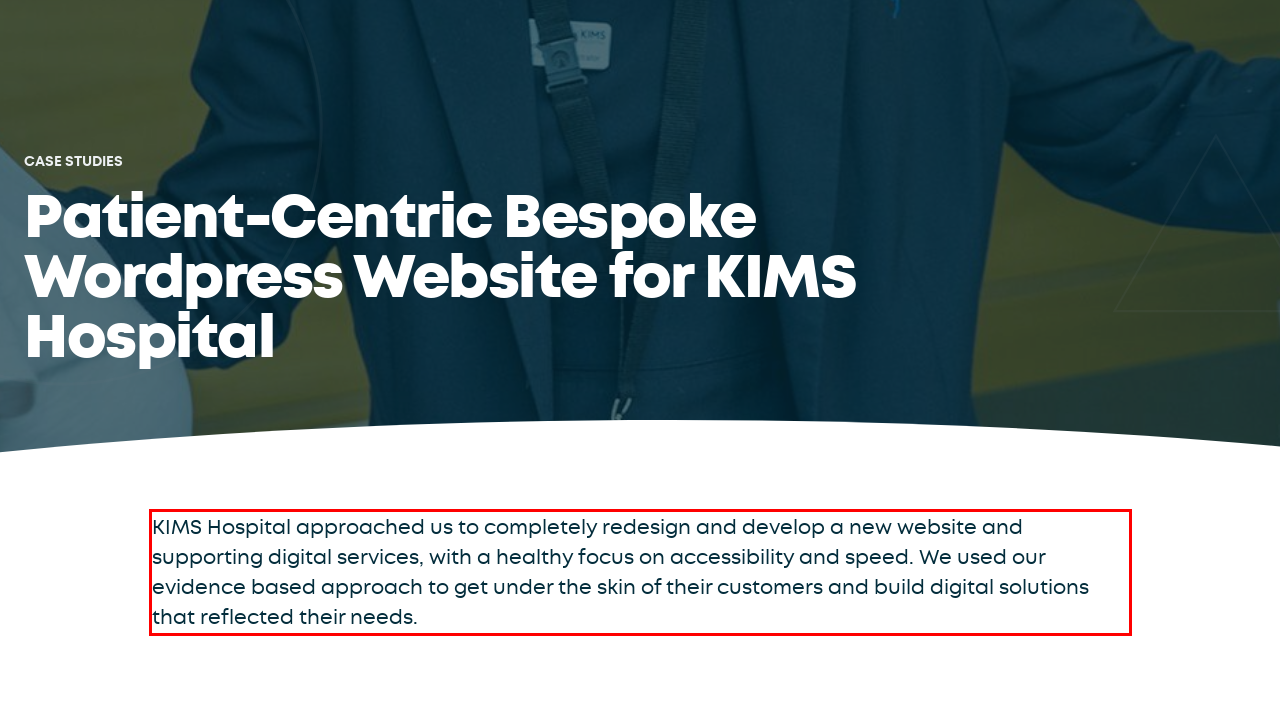Examine the screenshot of the webpage, locate the red bounding box, and generate the text contained within it.

KIMS Hospital approached us to completely redesign and develop a new website and supporting digital services, with a healthy focus on accessibility and speed. We used our evidence based approach to get under the skin of their customers and build digital solutions that reflected their needs.